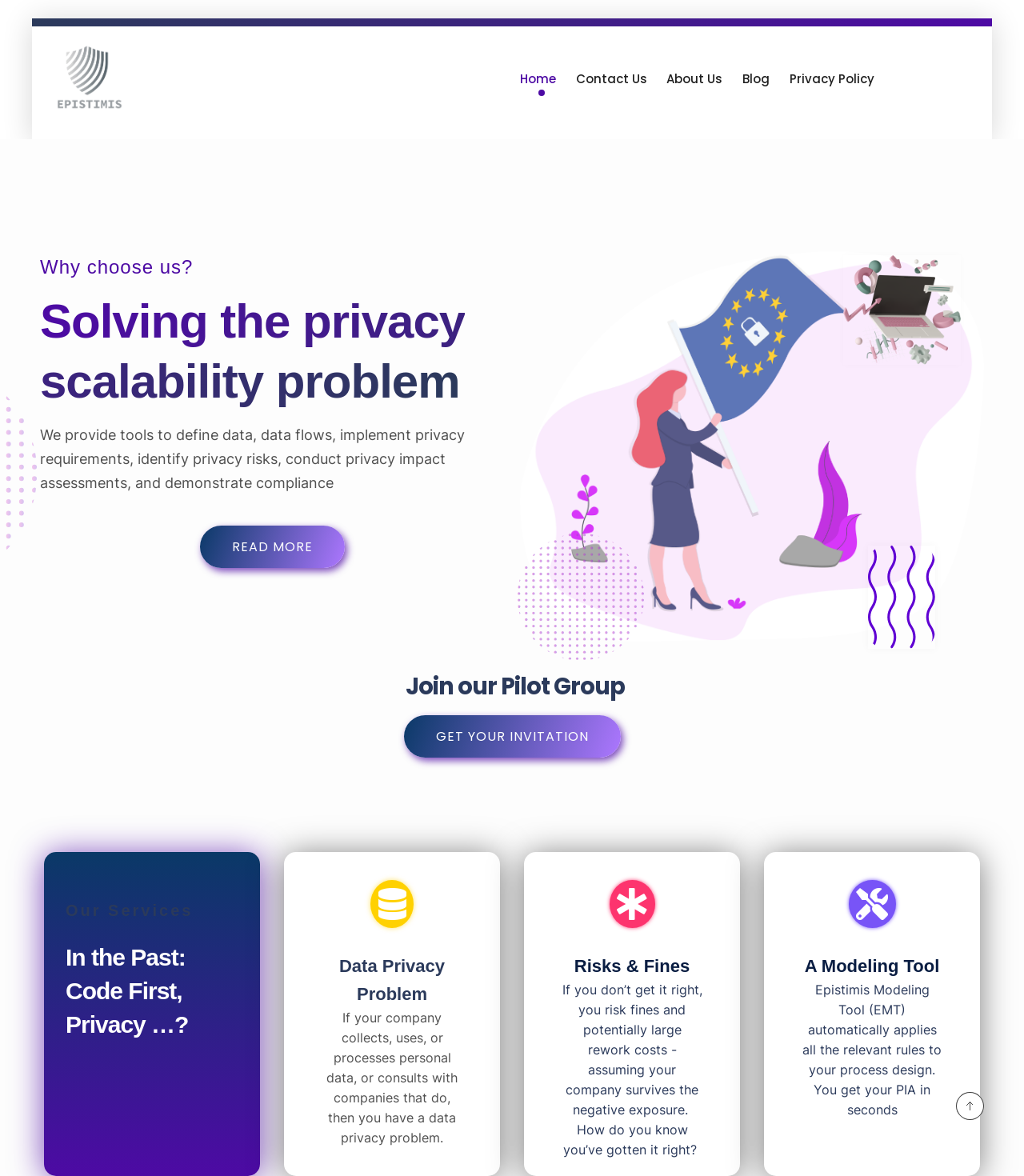Please give the bounding box coordinates of the area that should be clicked to fulfill the following instruction: "Click the 'Home' link". The coordinates should be in the format of four float numbers from 0 to 1, i.e., [left, top, right, bottom].

[0.508, 0.059, 0.547, 0.075]